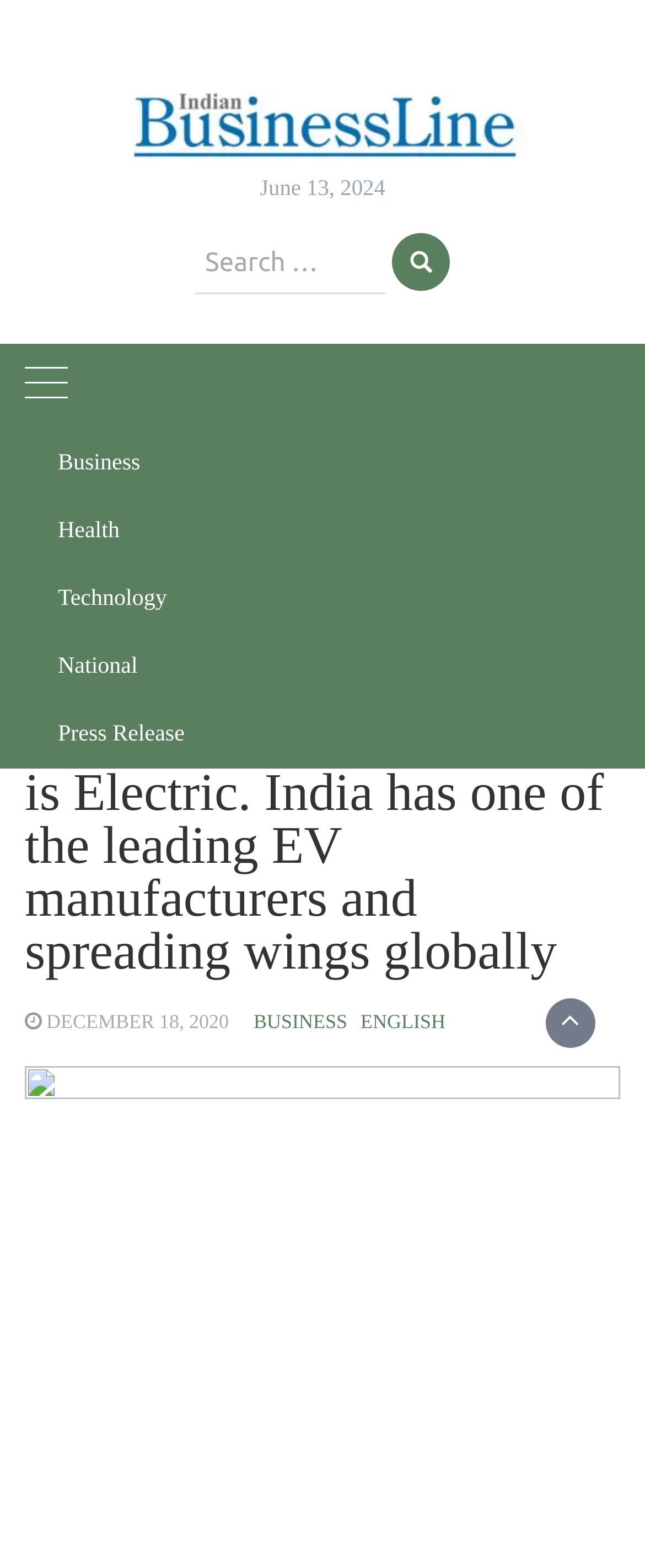Give a concise answer using one word or a phrase to the following question:
Is the search box located on the left or right side of the page?

Left